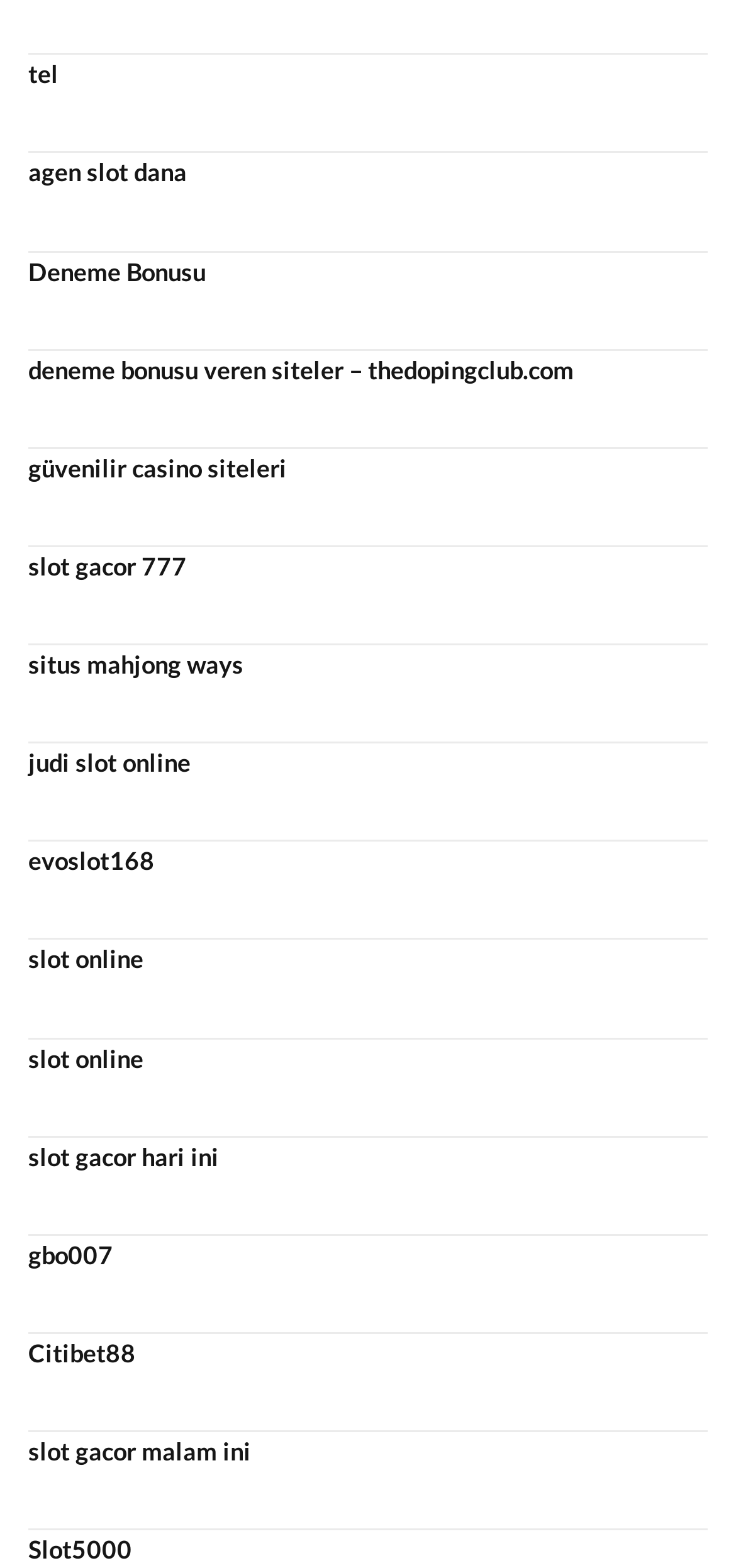Reply to the question with a single word or phrase:
What is the first link on the webpage?

tel